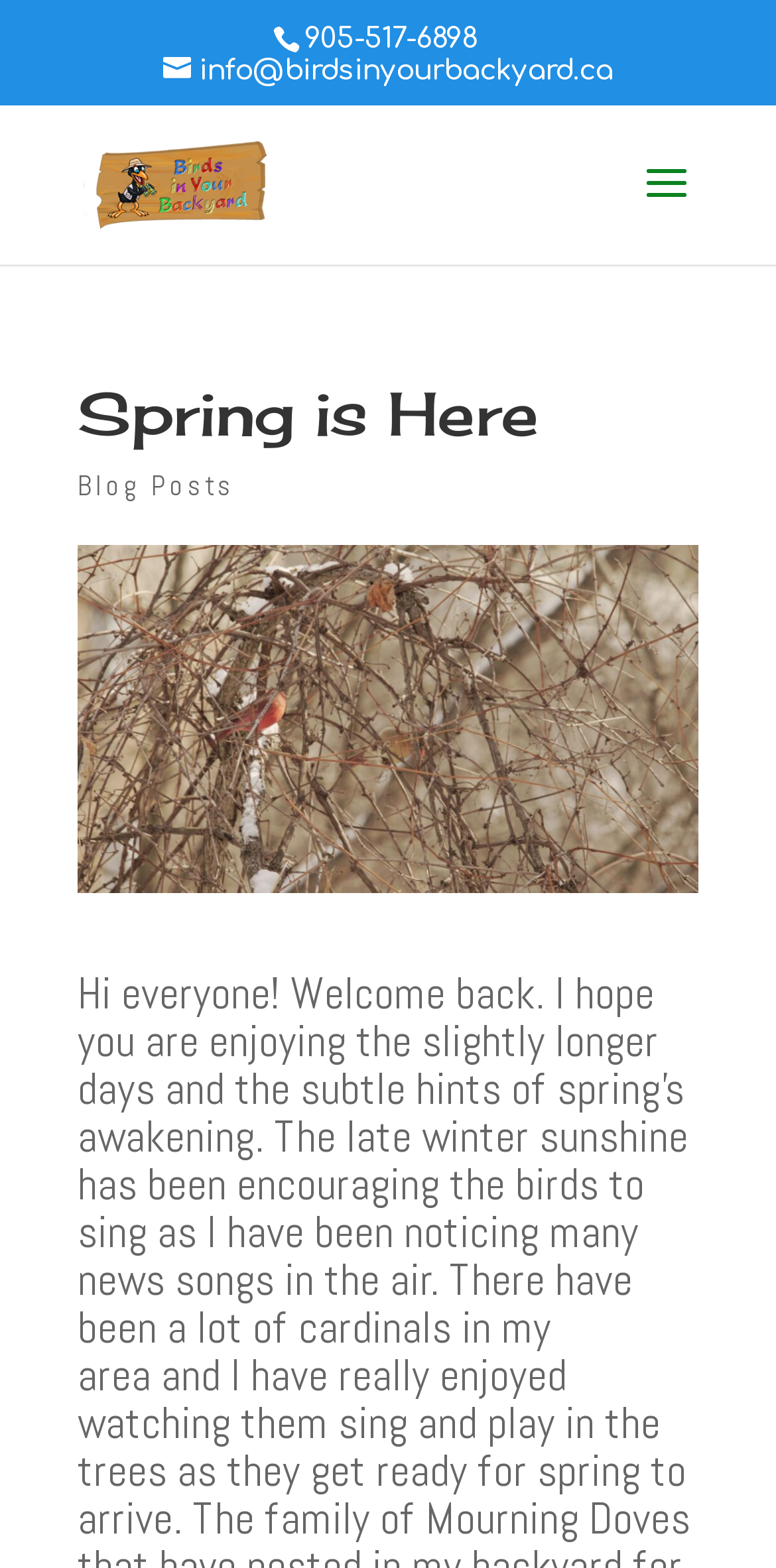Can you give a comprehensive explanation to the question given the content of the image?
What is the author talking about in the blog post?

I found the topic of the blog post by reading the StaticText elements at coordinates [0.1, 0.615, 0.849, 0.712], [0.1, 0.676, 0.887, 0.803], and [0.1, 0.767, 0.823, 0.894], which mention birds singing and playing in the trees as they get ready for spring.